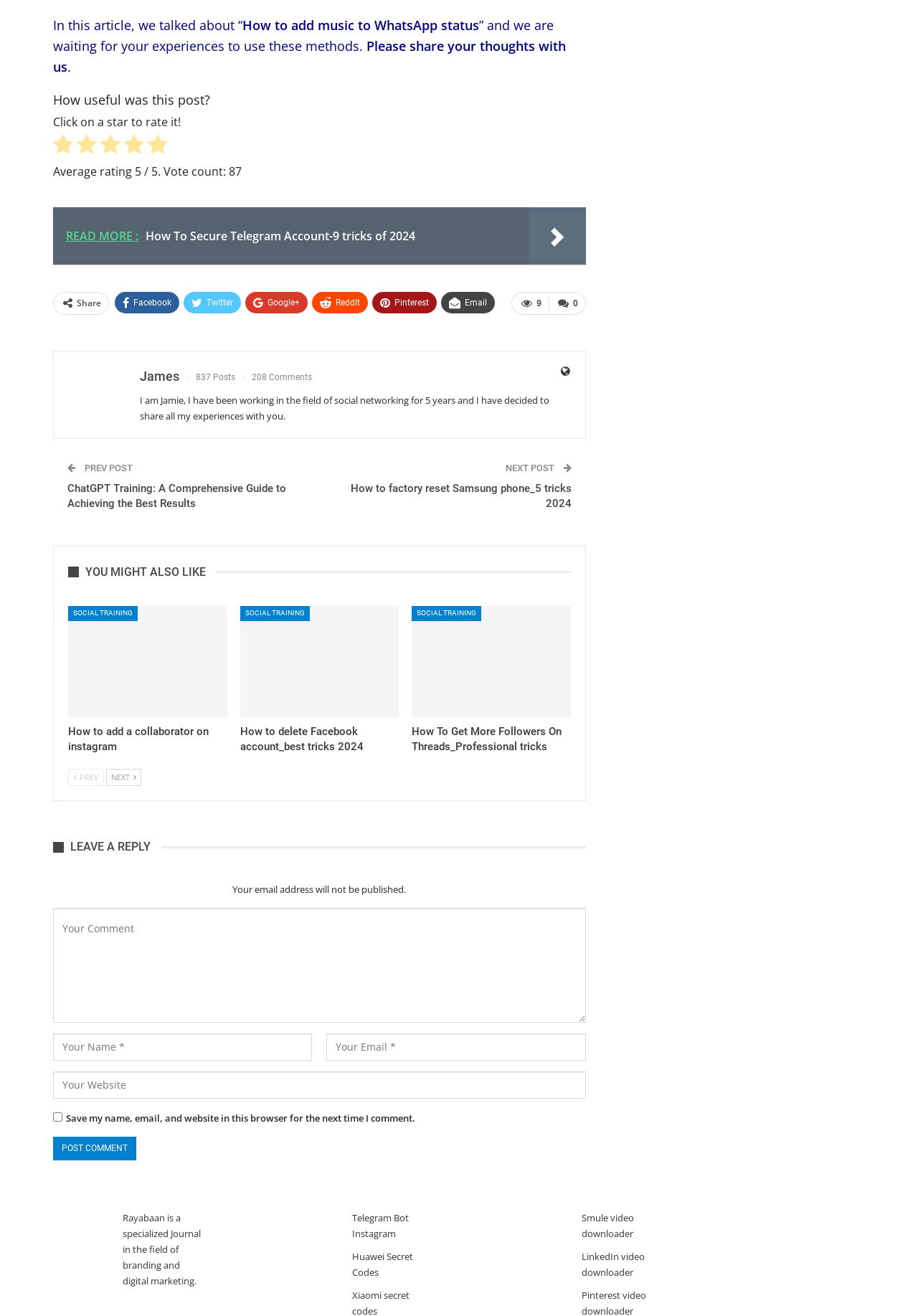Provide a short, one-word or phrase answer to the question below:
How many posts does James have?

837